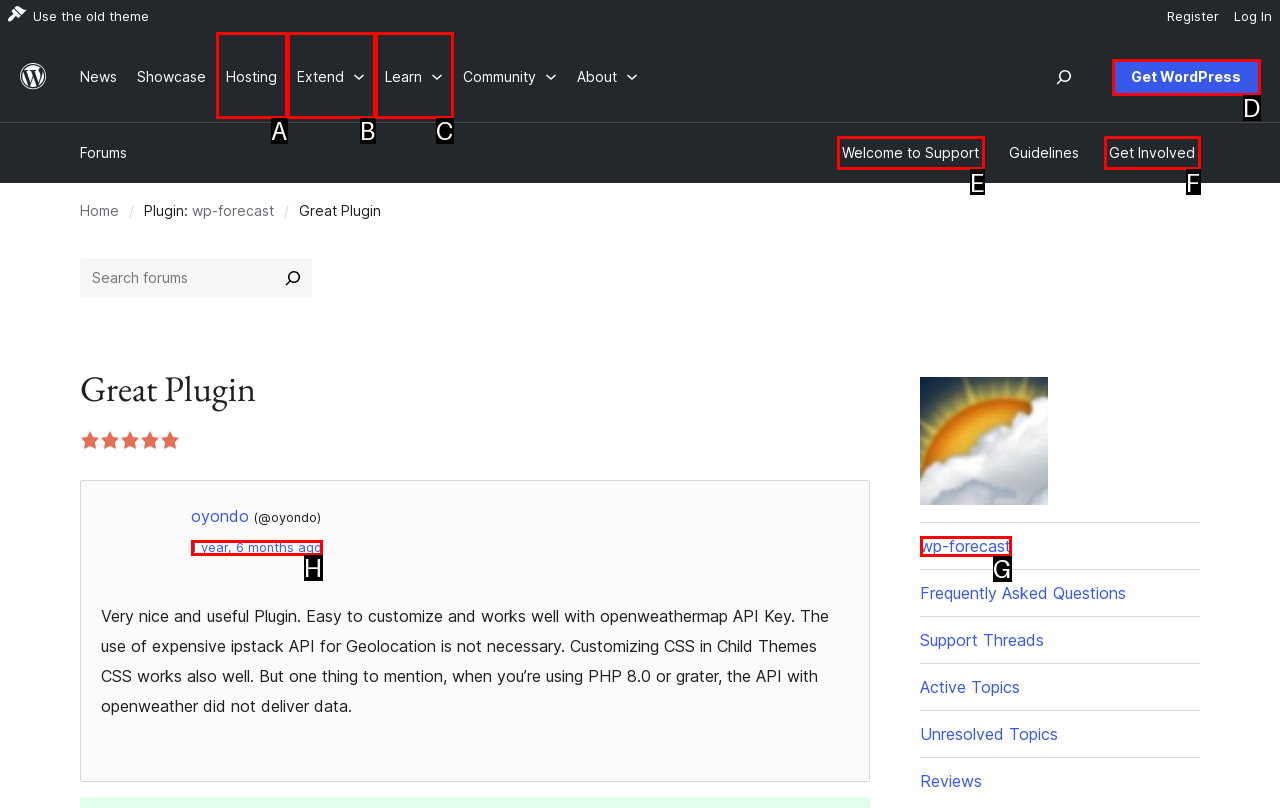Which option corresponds to the following element description: 1 year, 6 months ago?
Please provide the letter of the correct choice.

H